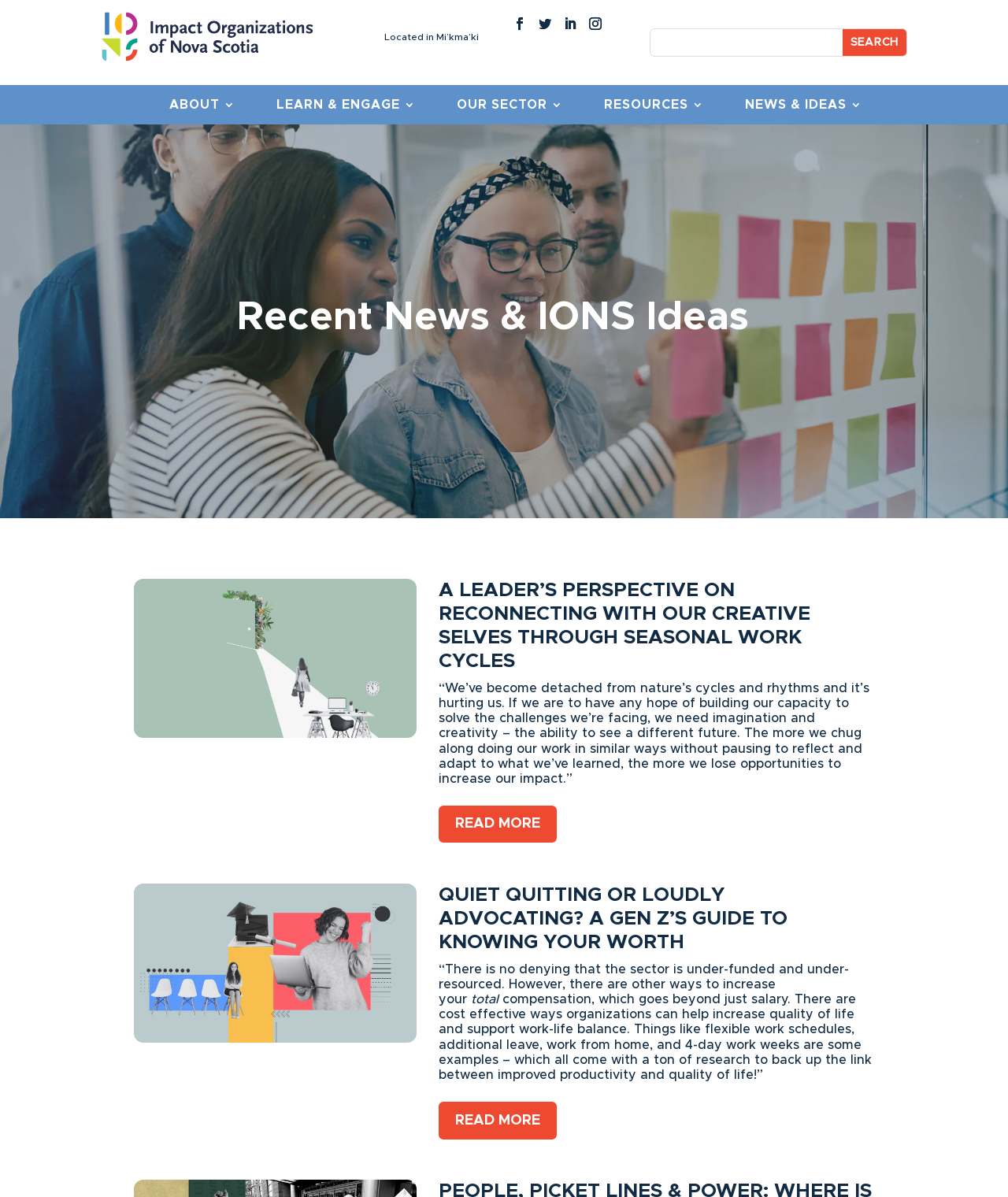From the element description Resources, predict the bounding box coordinates of the UI element. The coordinates must be specified in the format (top-left x, top-left y, bottom-right x, bottom-right y) and should be within the 0 to 1 range.

[0.576, 0.083, 0.698, 0.097]